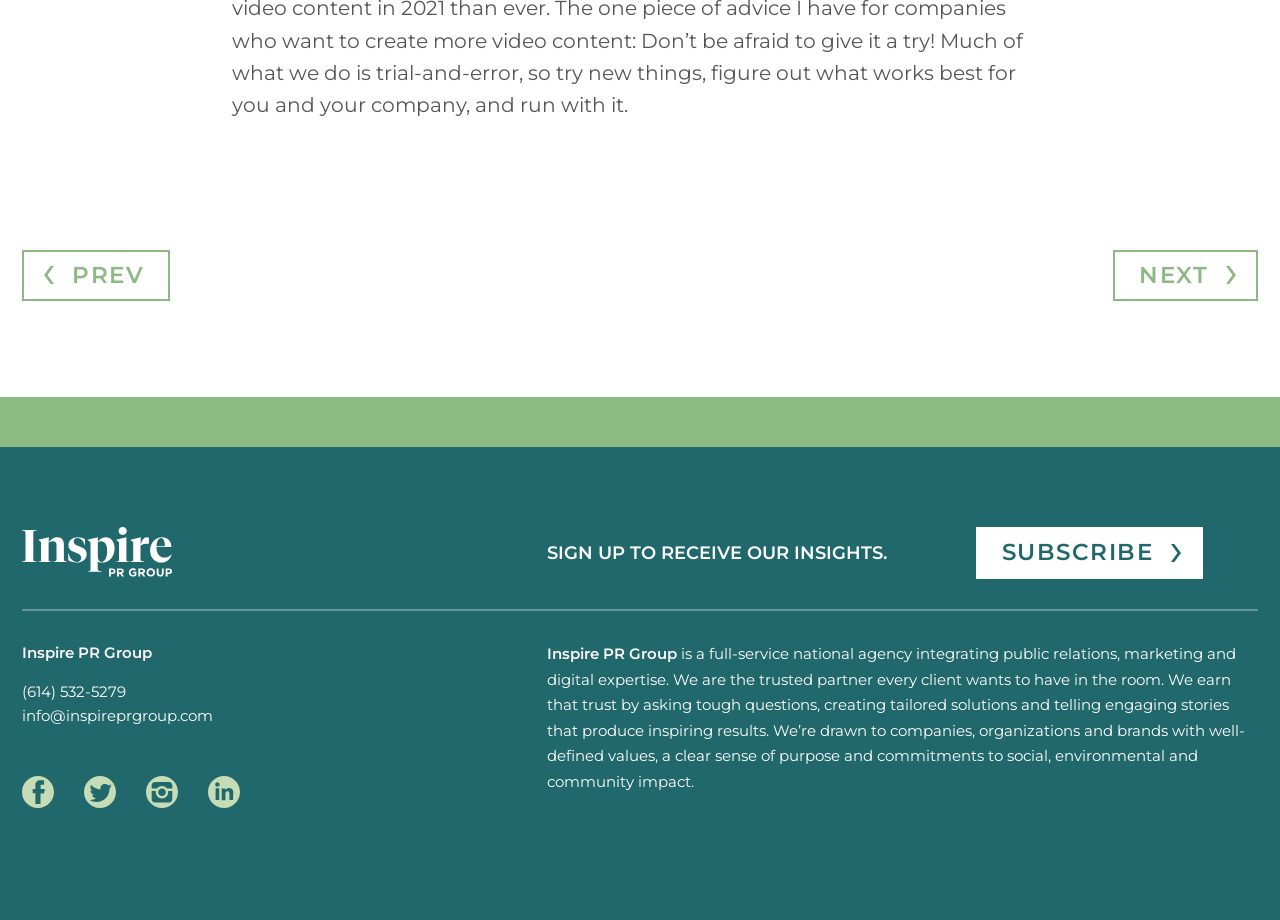What is the company's goal?
Based on the visual content, answer with a single word or a brief phrase.

To produce inspiring results